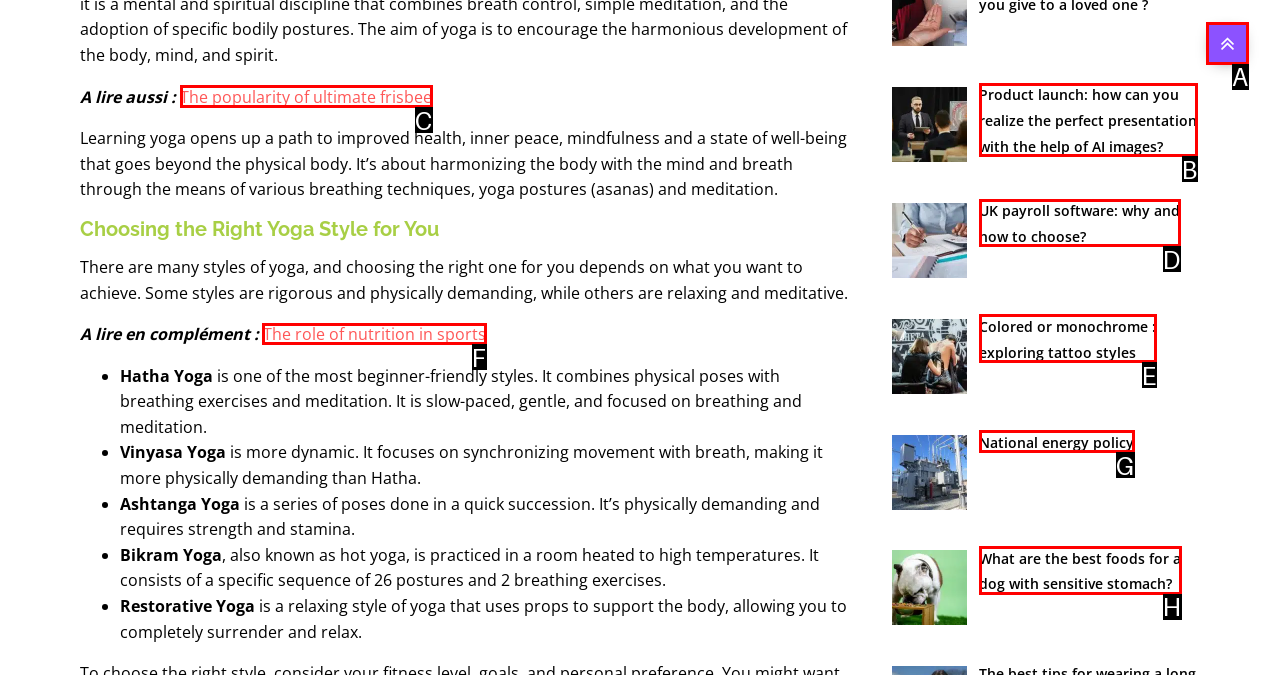Pick the right letter to click to achieve the task: Explore Solutions Overview
Answer with the letter of the correct option directly.

None